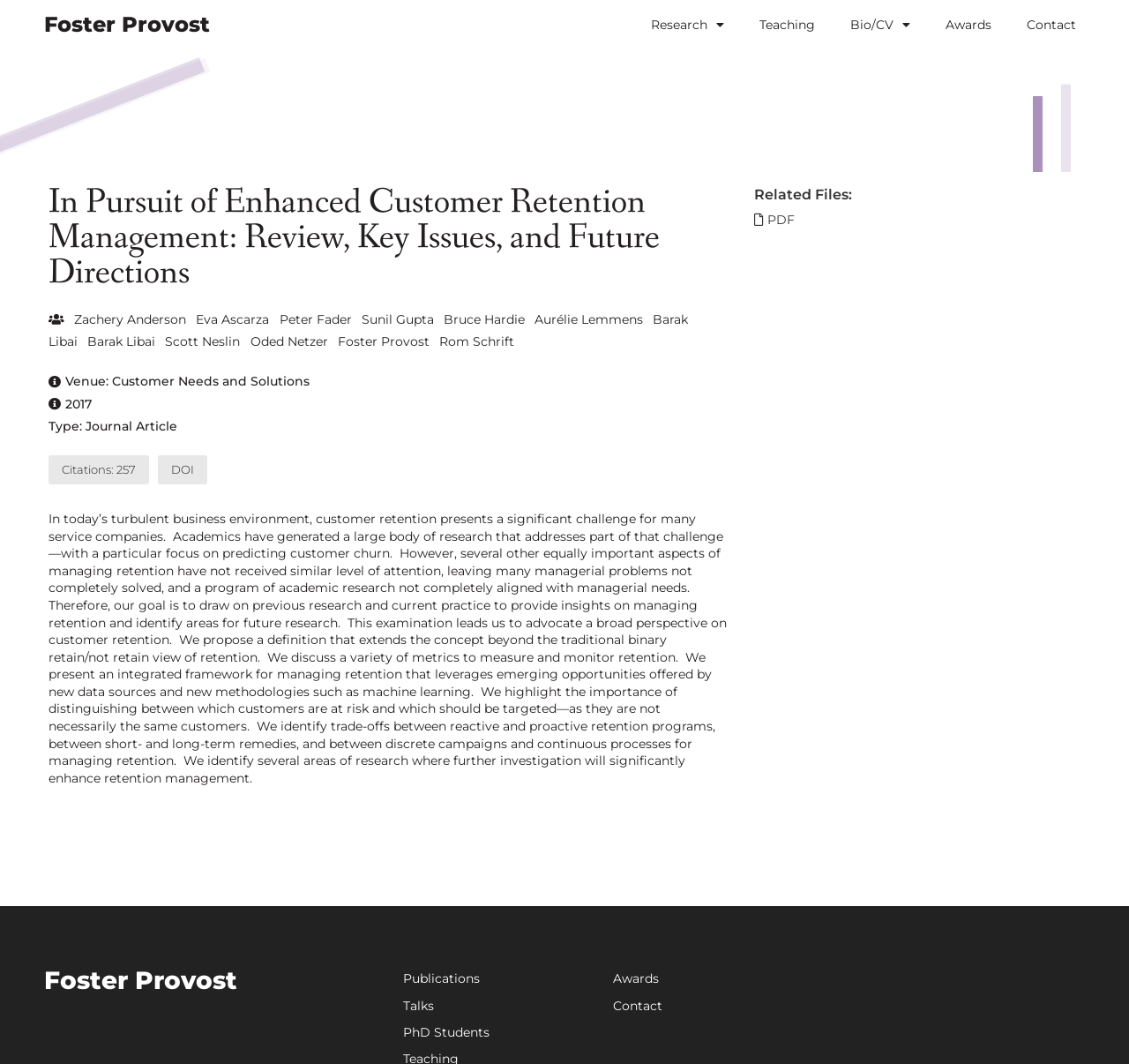What is the venue of the publication?
Please respond to the question with as much detail as possible.

The venue of the publication is mentioned in the text 'Venue: Customer Needs and Solutions' under the main heading 'In Pursuit of Enhanced Customer Retention Management: Review, Key Issues, and Future Directions'.